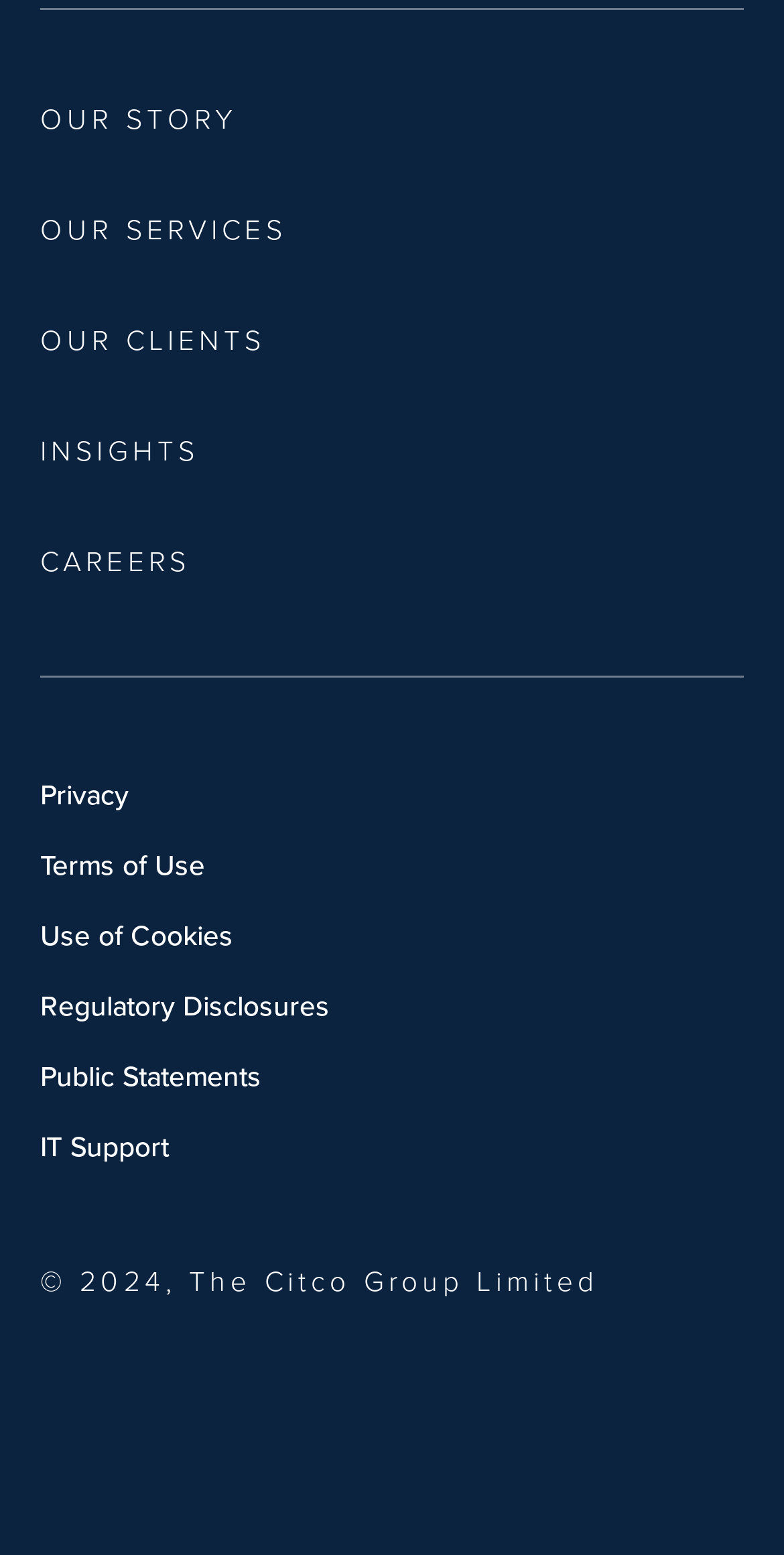Find the bounding box coordinates for the HTML element specified by: "Use of Cookies".

[0.051, 0.588, 0.297, 0.618]